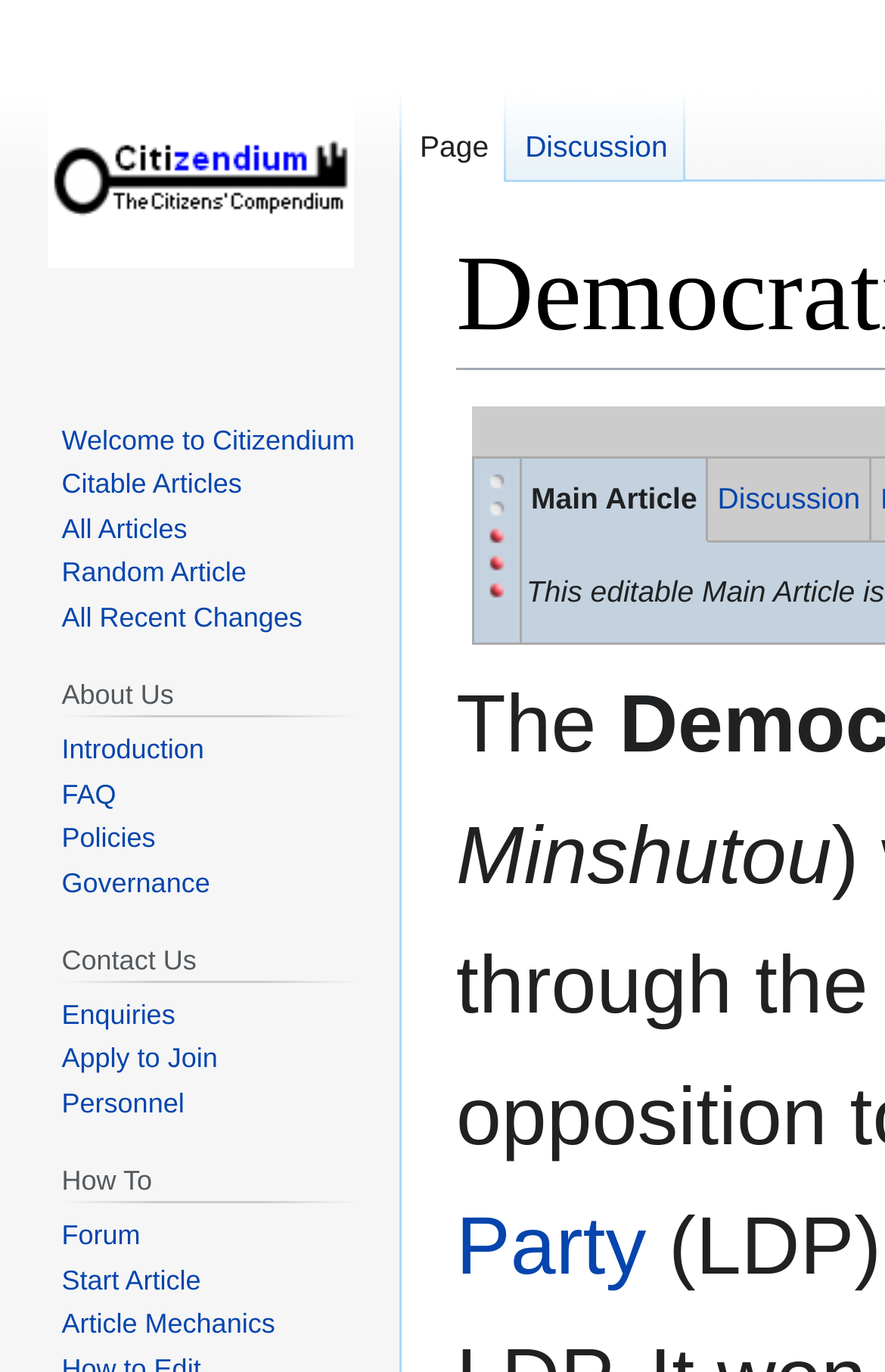Identify and provide the bounding box coordinates of the UI element described: "Apply to Join". The coordinates should be formatted as [left, top, right, bottom], with each number being a float between 0 and 1.

[0.07, 0.76, 0.246, 0.783]